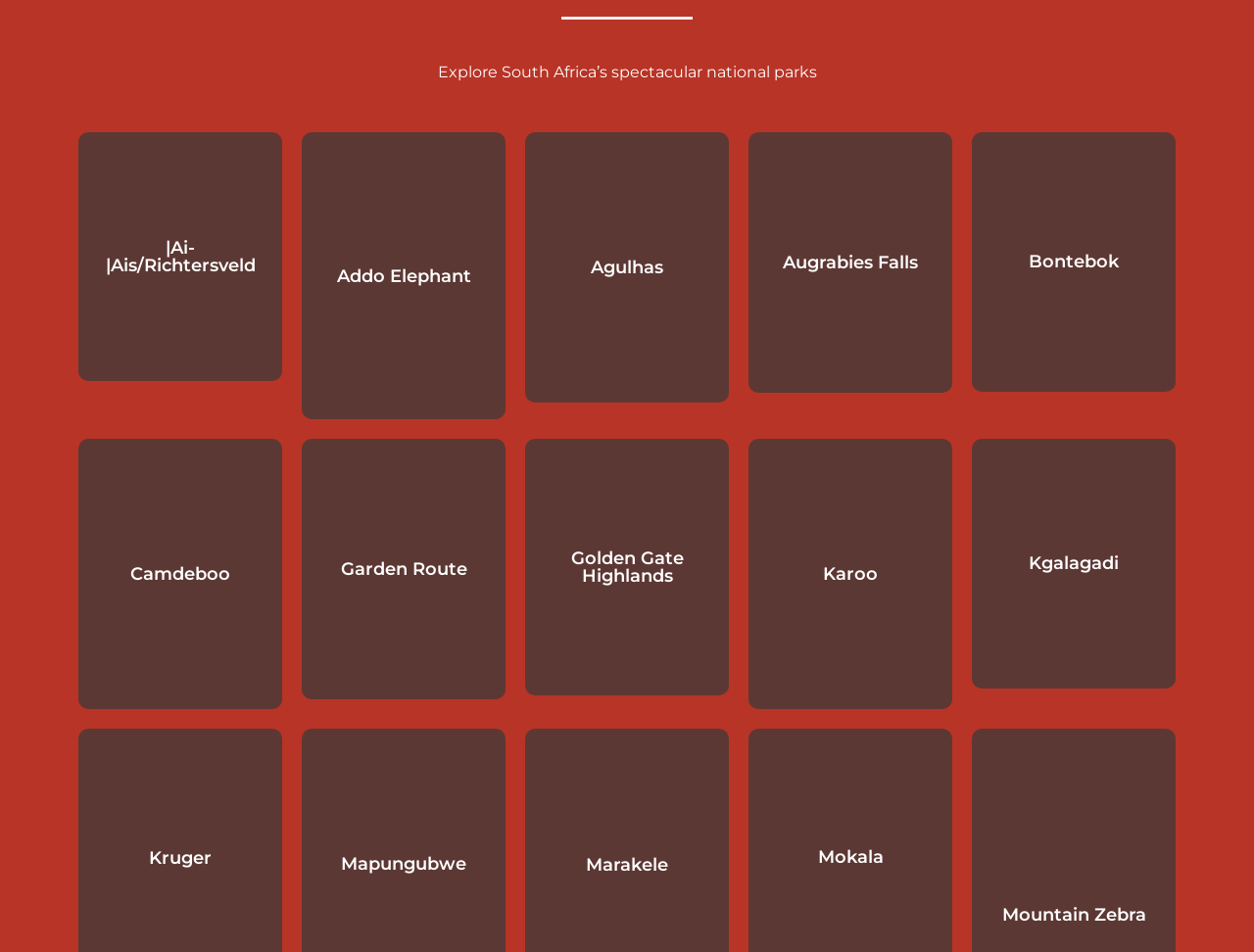Pinpoint the bounding box coordinates for the area that should be clicked to perform the following instruction: "Visit Addo Elephant national park".

[0.241, 0.139, 0.403, 0.441]